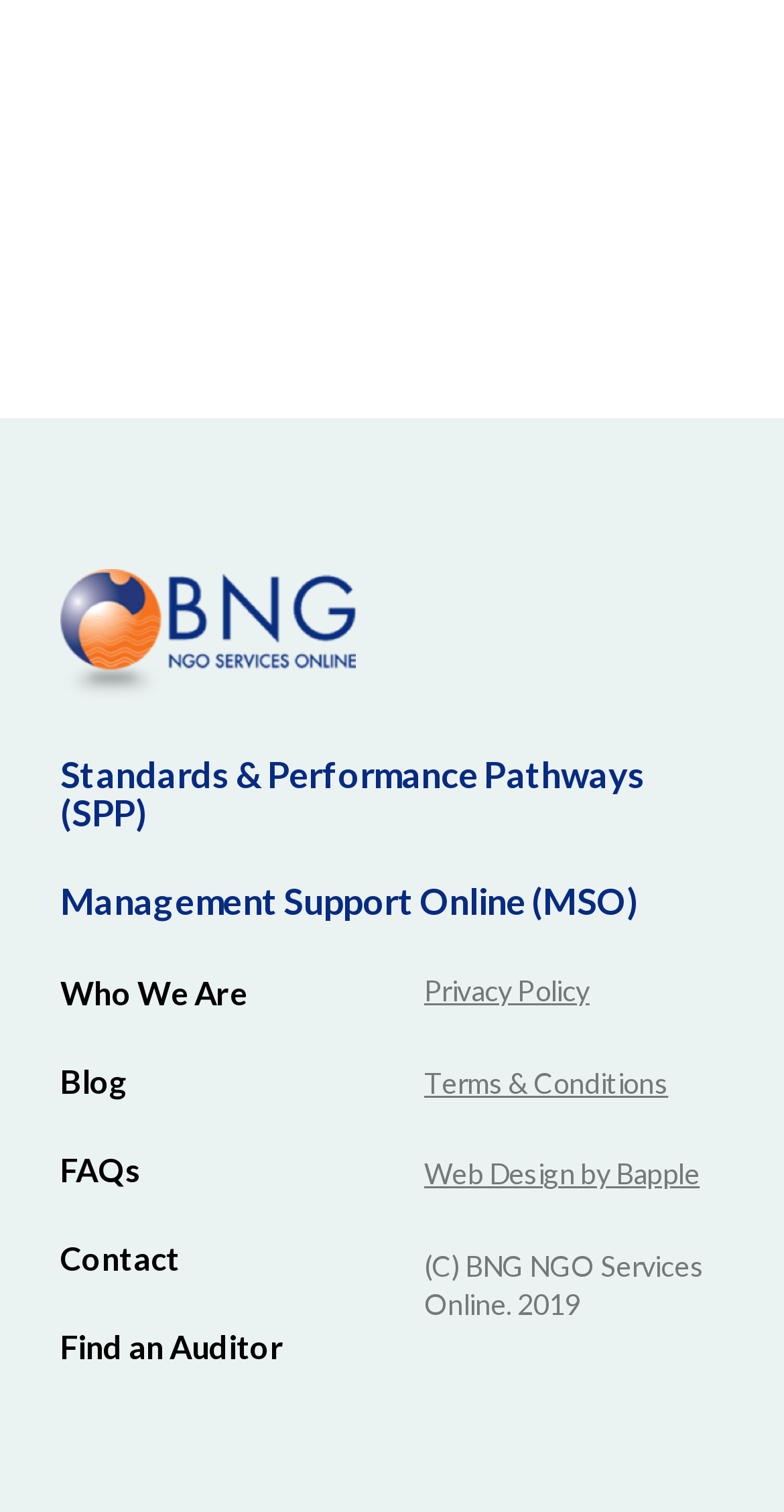Determine the bounding box coordinates of the area to click in order to meet this instruction: "View terms and conditions".

[0.541, 0.704, 0.852, 0.727]